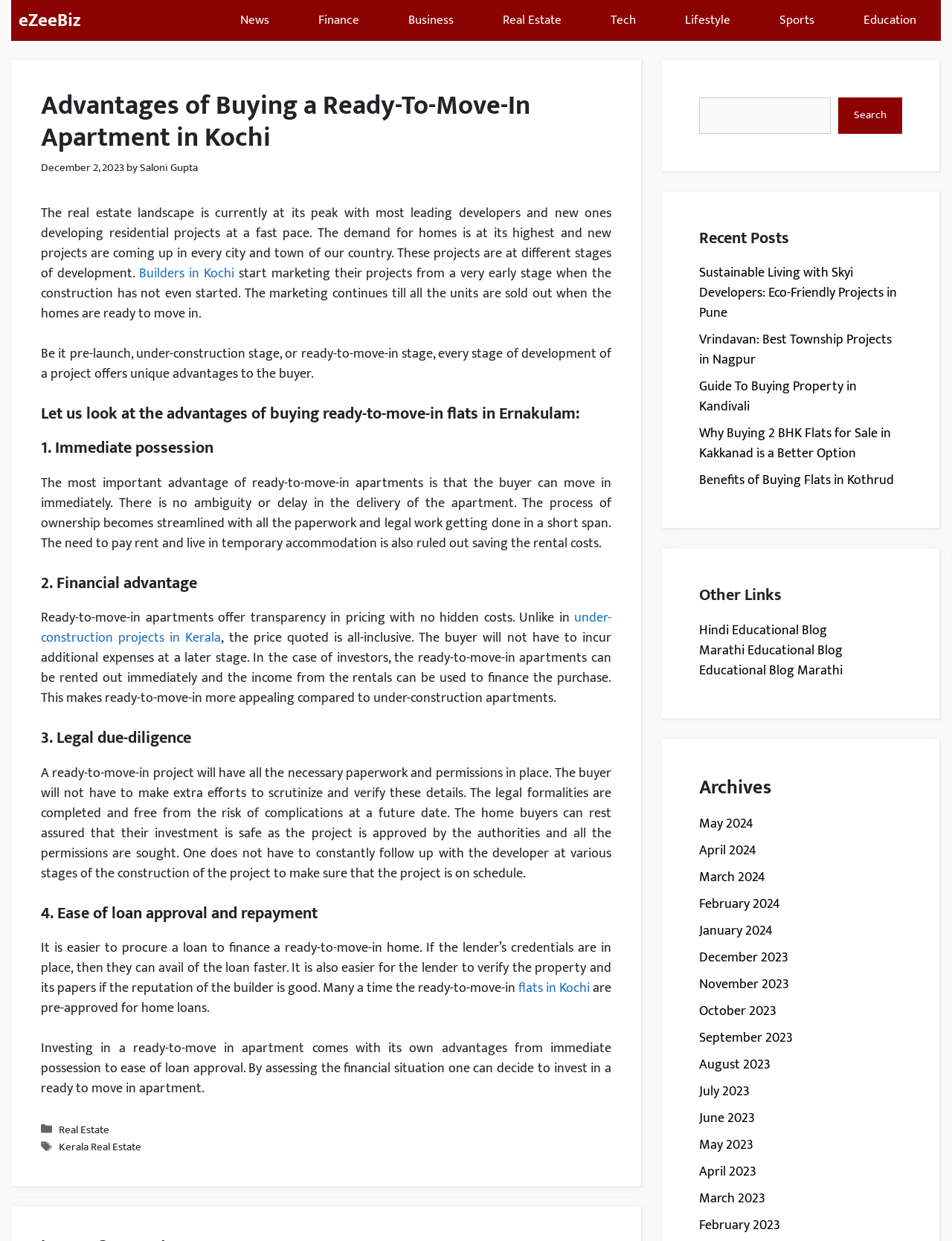Respond to the question with just a single word or phrase: 
What is the topic of the article?

Advantages of buying a ready-to-move-in apartment